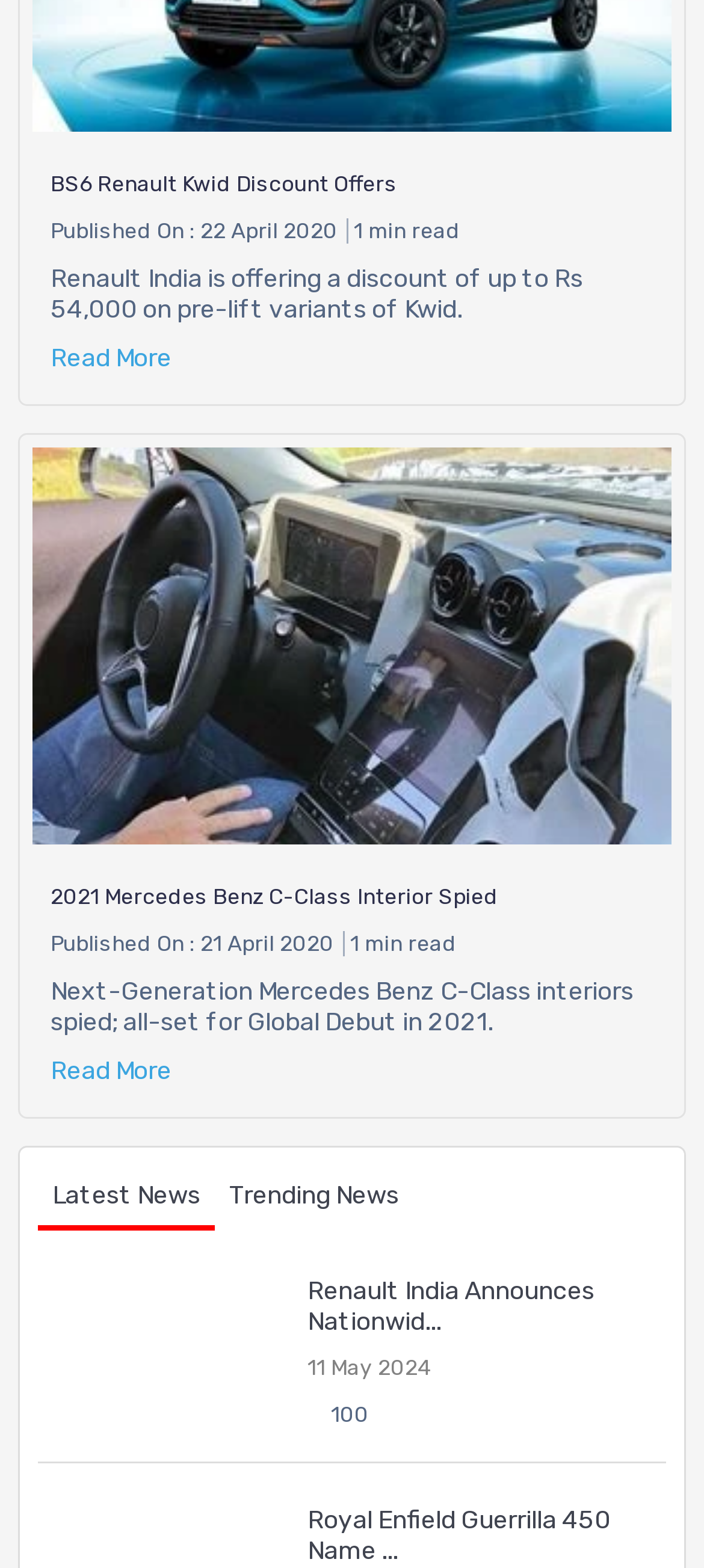Based on the element description Read More, identify the bounding box coordinates for the UI element. The coordinates should be in the format (top-left x, top-left y, bottom-right x, bottom-right y) and within the 0 to 1 range.

[0.072, 0.219, 0.244, 0.239]